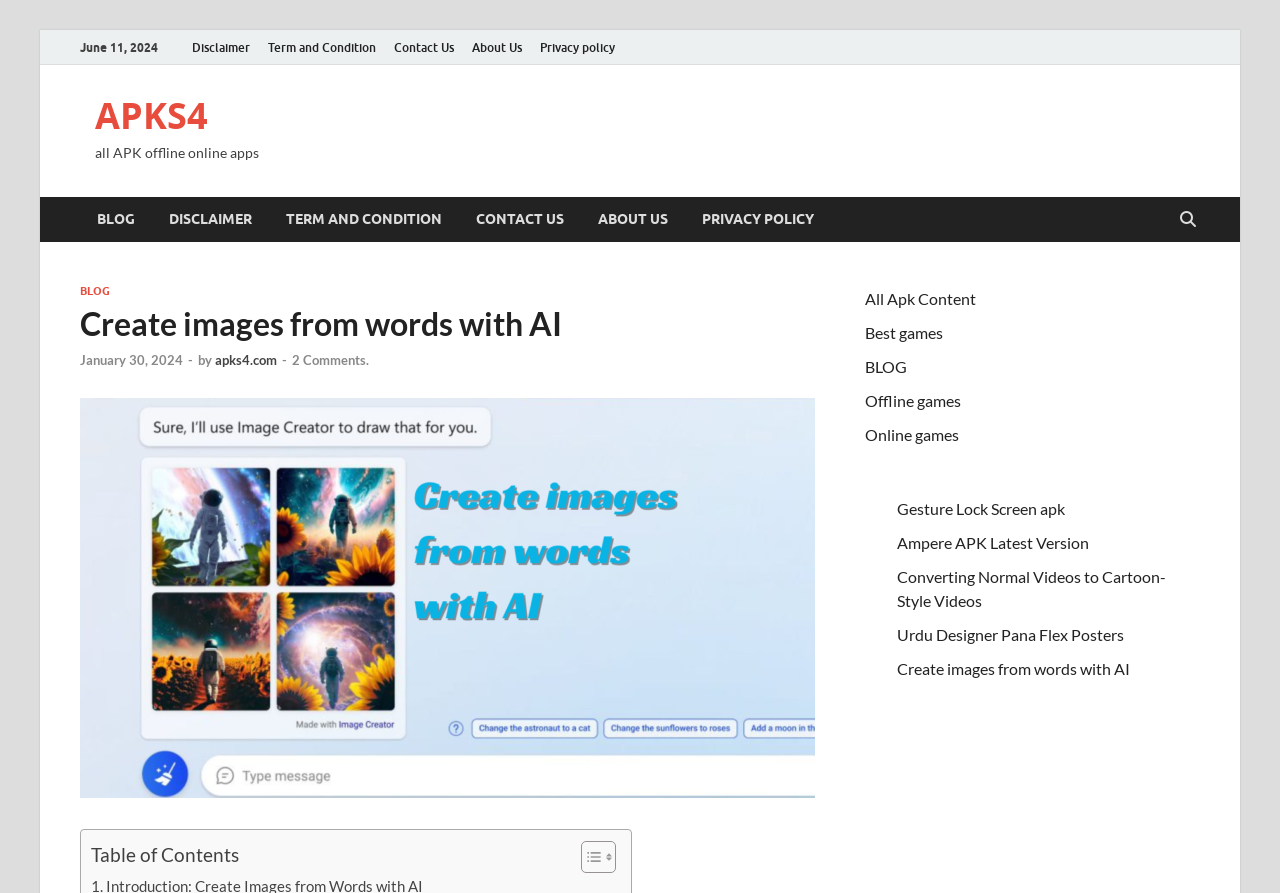Can you identify the bounding box coordinates of the clickable region needed to carry out this instruction: 'Visit APKS4'? The coordinates should be four float numbers within the range of 0 to 1, stated as [left, top, right, bottom].

[0.074, 0.102, 0.162, 0.157]